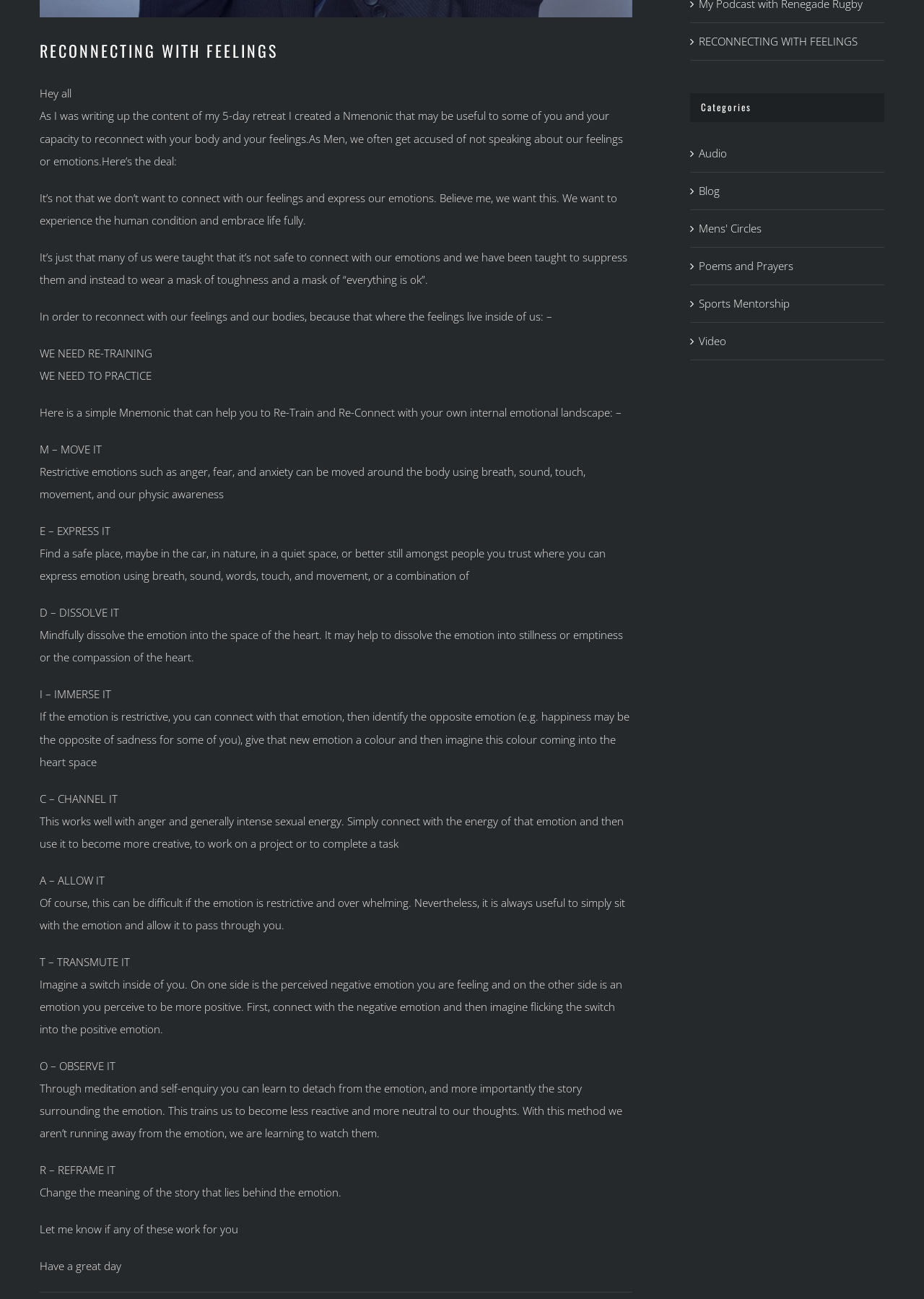Based on the element description RECONNECTING WITH FEELINGS, identify the bounding box coordinates for the UI element. The coordinates should be in the format (top-left x, top-left y, bottom-right x, bottom-right y) and within the 0 to 1 range.

[0.287, 0.217, 0.48, 0.234]